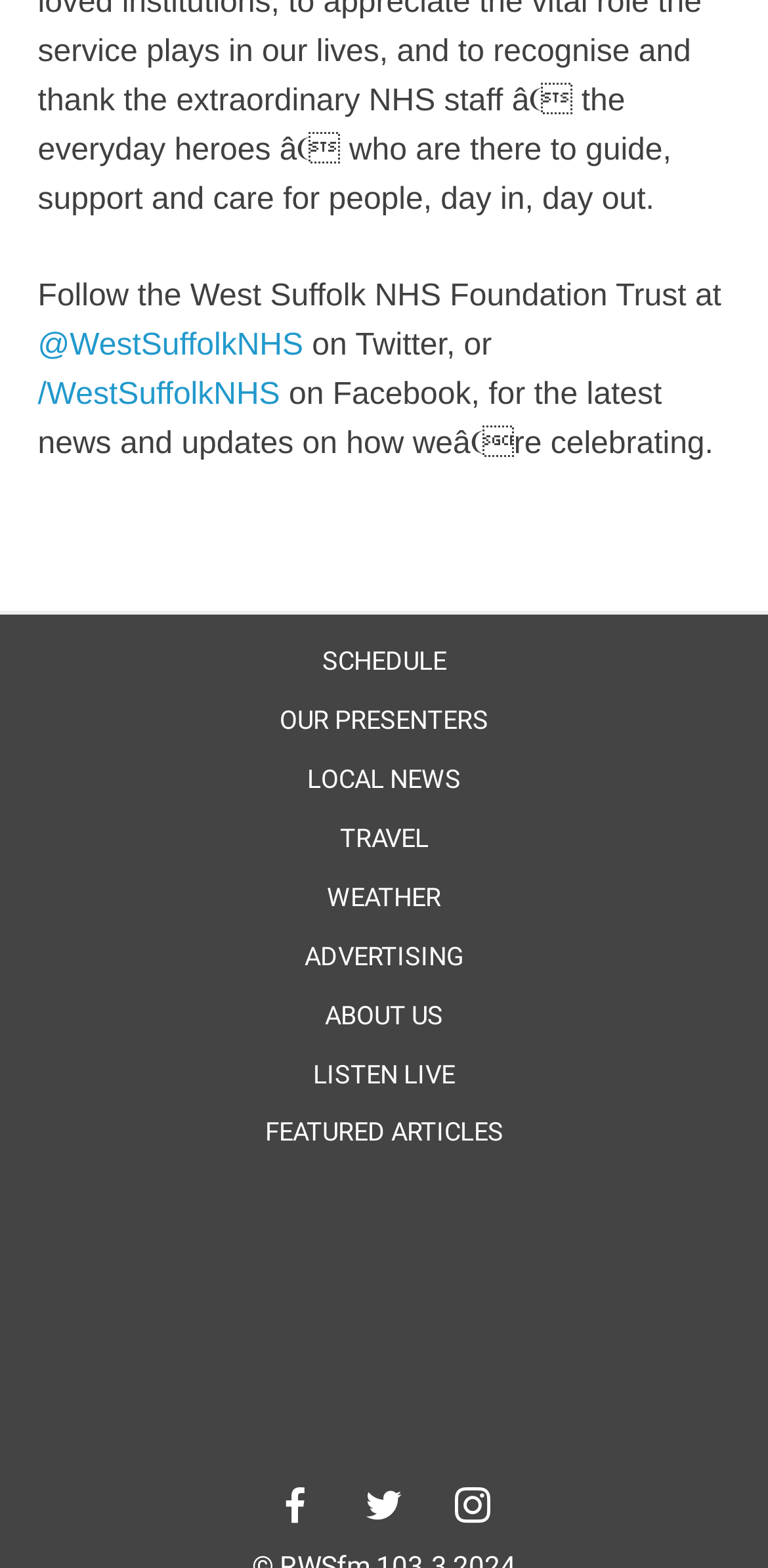Reply to the question below using a single word or brief phrase:
What social media platforms are mentioned?

Twitter, Facebook